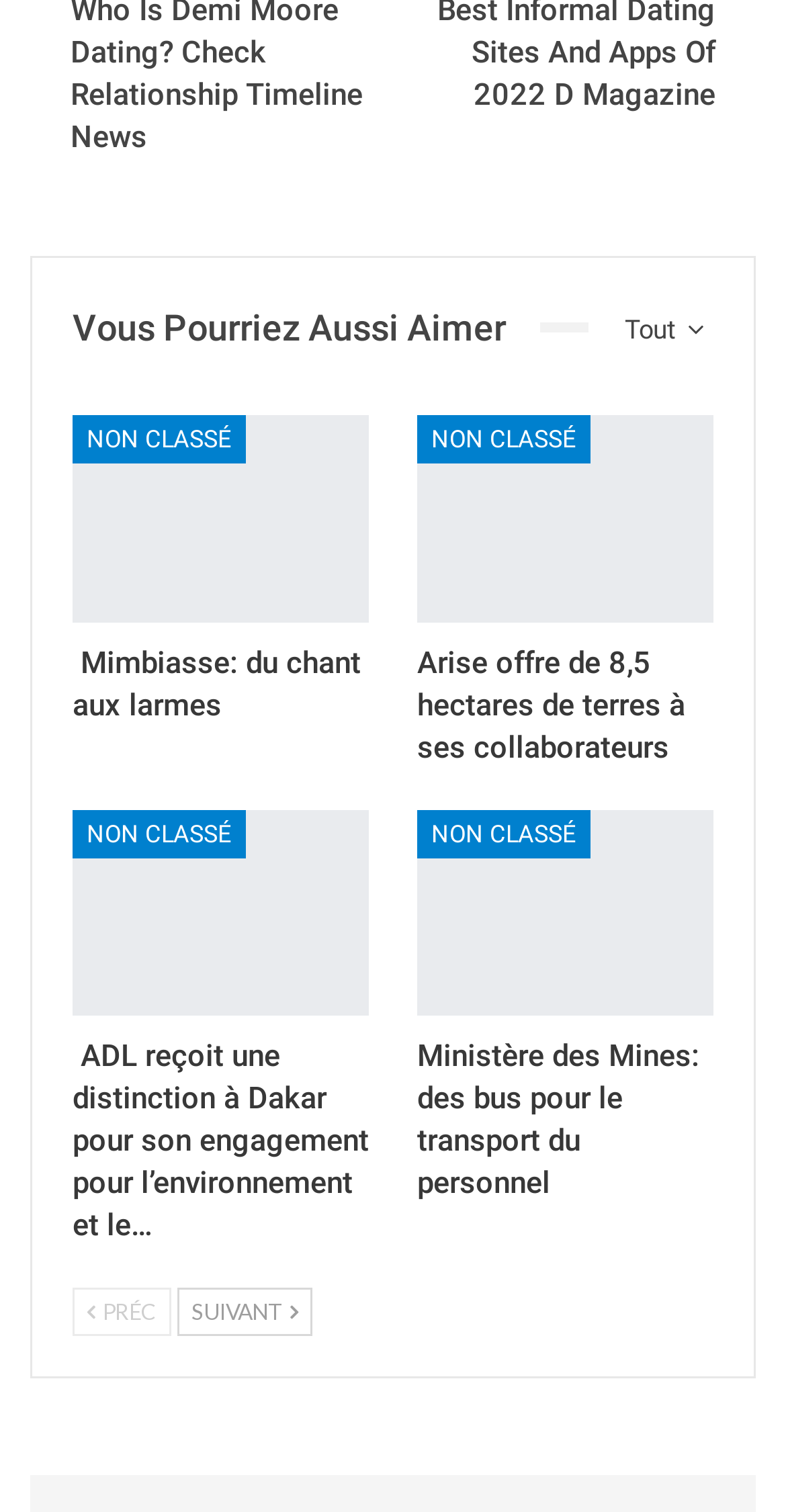Find the bounding box coordinates of the area to click in order to follow the instruction: "Go to previous page".

[0.092, 0.852, 0.218, 0.884]